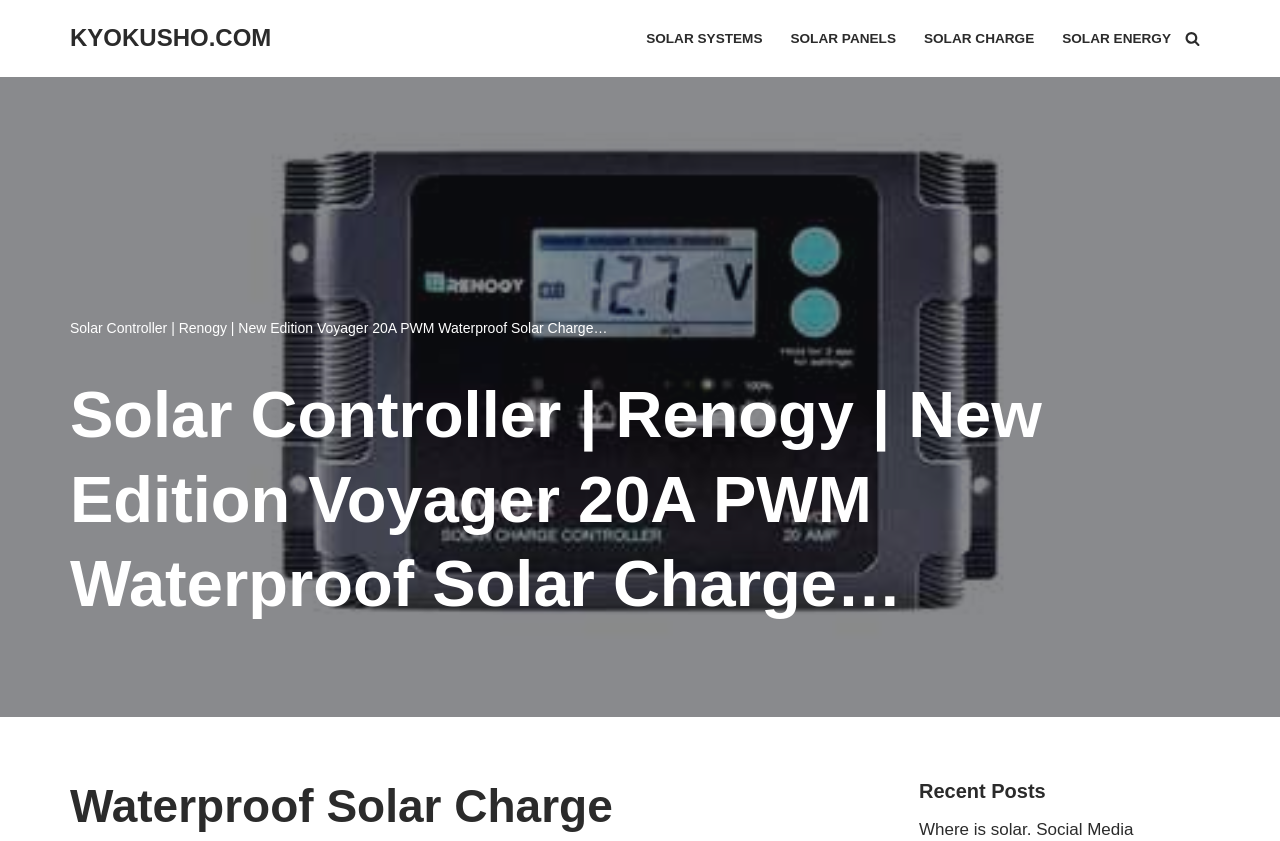How many main menu items are there?
With the help of the image, please provide a detailed response to the question.

By examining the navigation element 'Primary Menu', I can see that there are four main menu items: 'SOLAR SYSTEMS', 'SOLAR PANELS', 'SOLAR CHARGE', and 'SOLAR ENERGY'.